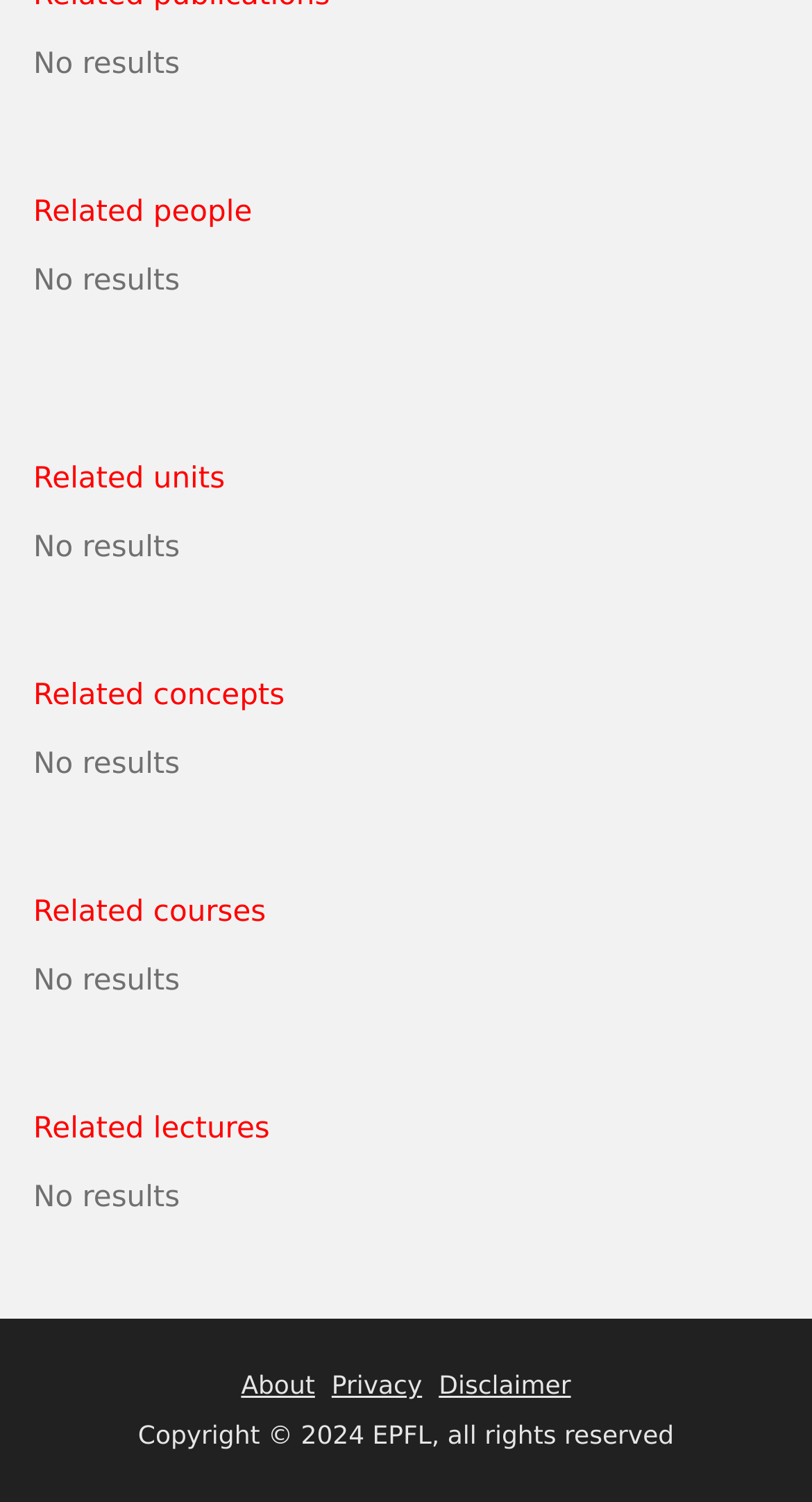Based on what you see in the screenshot, provide a thorough answer to this question: What year is mentioned in the copyright notice?

I read the copyright notice at the bottom of the webpage, which states 'Copyright © 2024 EPFL, all rights reserved'. The year mentioned is 2024.